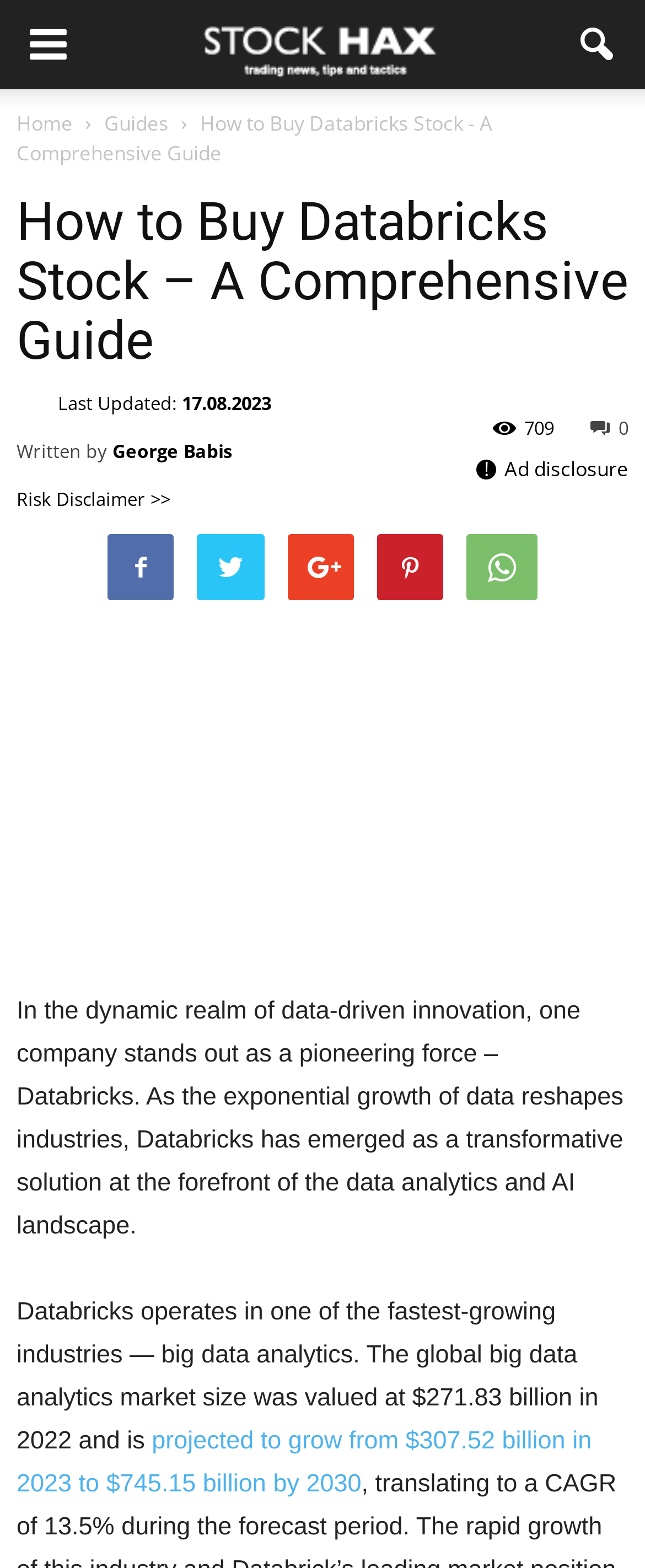Find the bounding box coordinates of the area to click in order to follow the instruction: "Click the link to read about the author George Babis".

[0.174, 0.282, 0.359, 0.293]